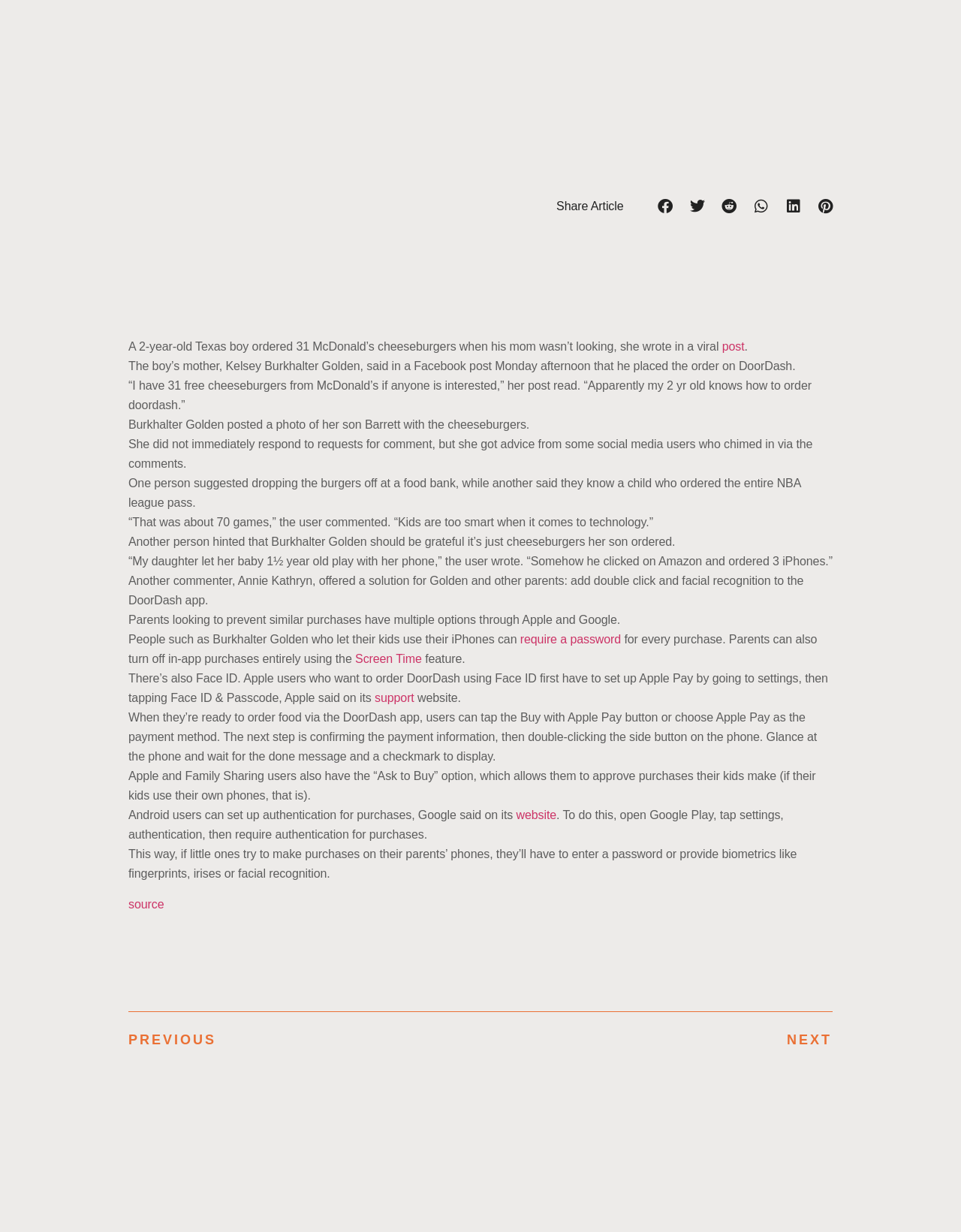Consider the image and give a detailed and elaborate answer to the question: 
What did the mother of the 2-year-old boy offer to give away?

The article states that the mother, Kelsey Burkhalter Golden, wrote in a Facebook post that she had 31 free cheeseburgers from McDonald's to give away, after her son ordered them on DoorDash.